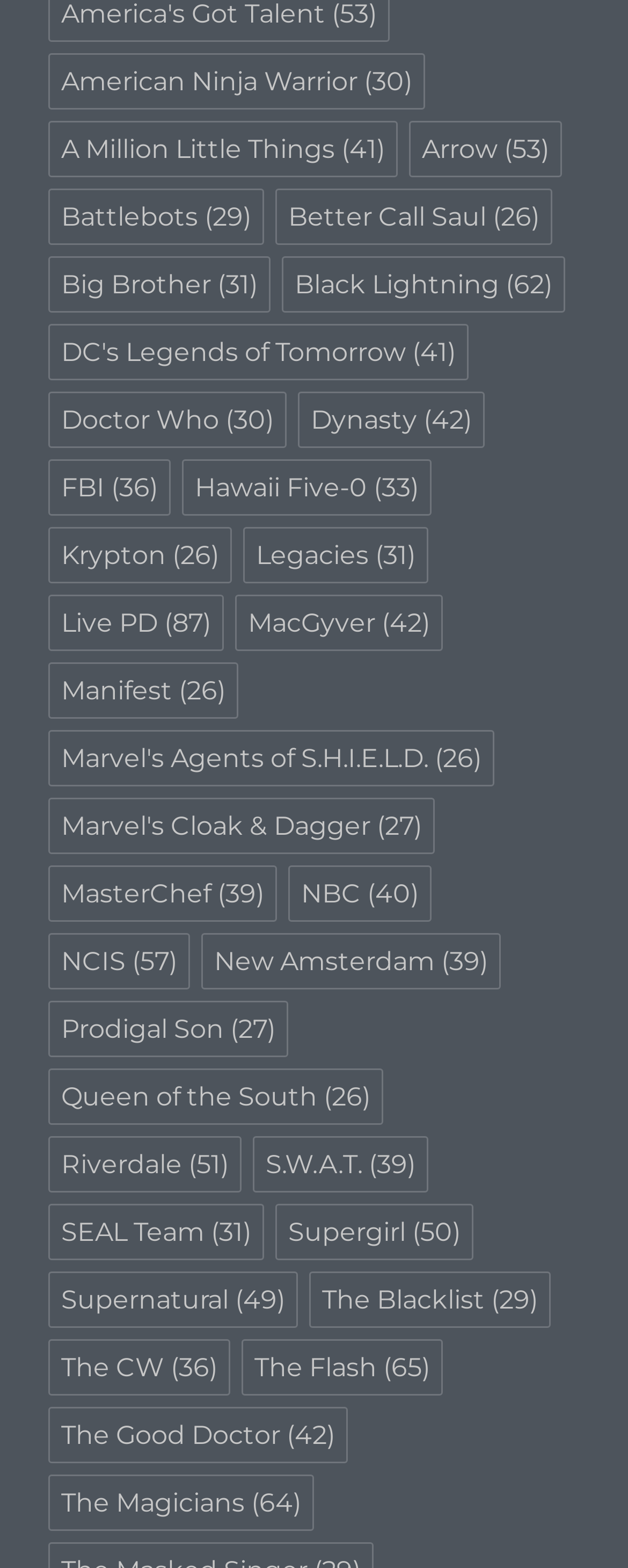Pinpoint the bounding box coordinates for the area that should be clicked to perform the following instruction: "Click on American Ninja Warrior".

[0.077, 0.034, 0.677, 0.07]